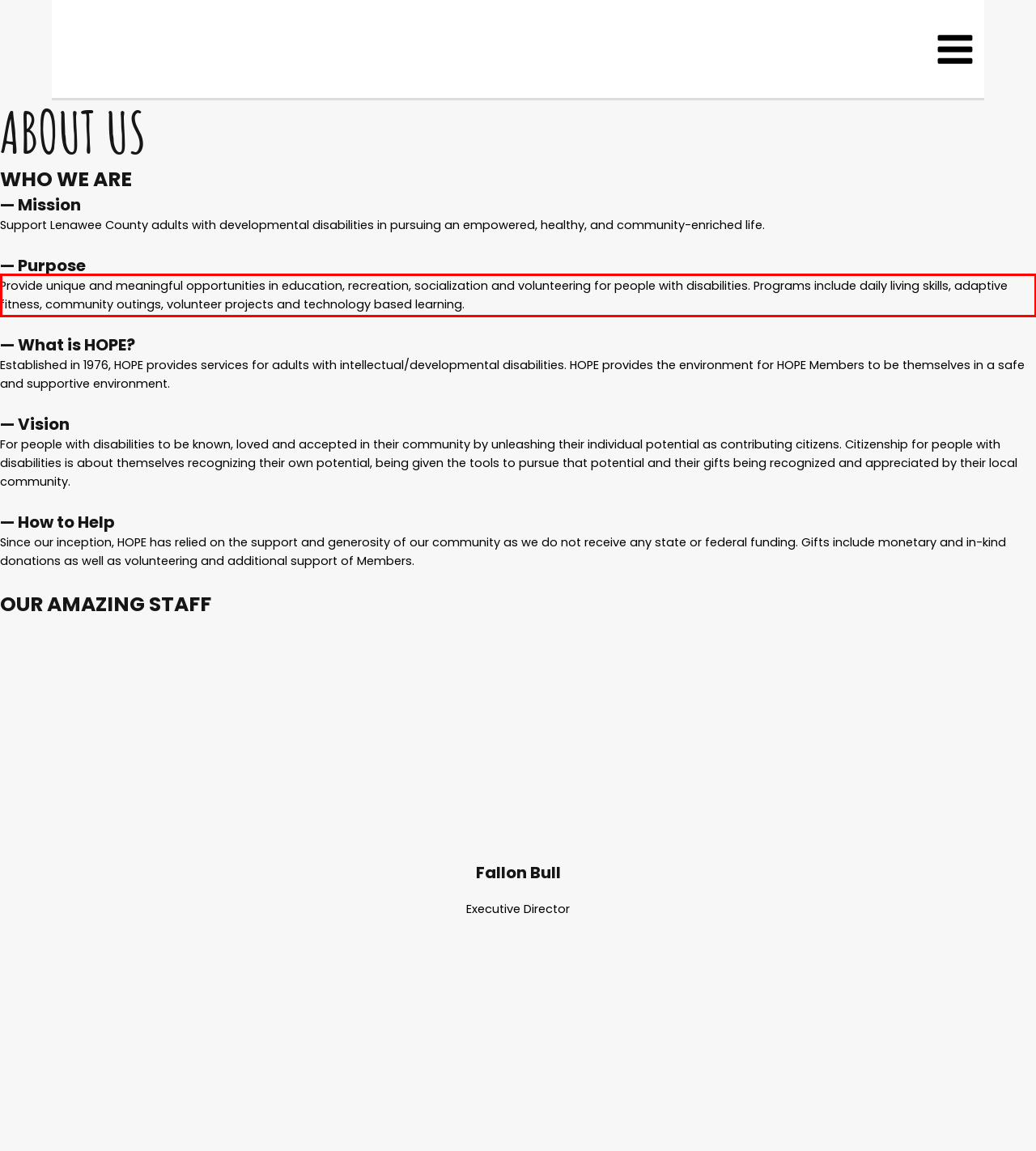Using the webpage screenshot, recognize and capture the text within the red bounding box.

Provide unique and meaningful opportunities in education, recreation, socialization and volunteering for people with disabilities. Programs include daily living skills, adaptive fitness, community outings, volunteer projects and technology based learning.